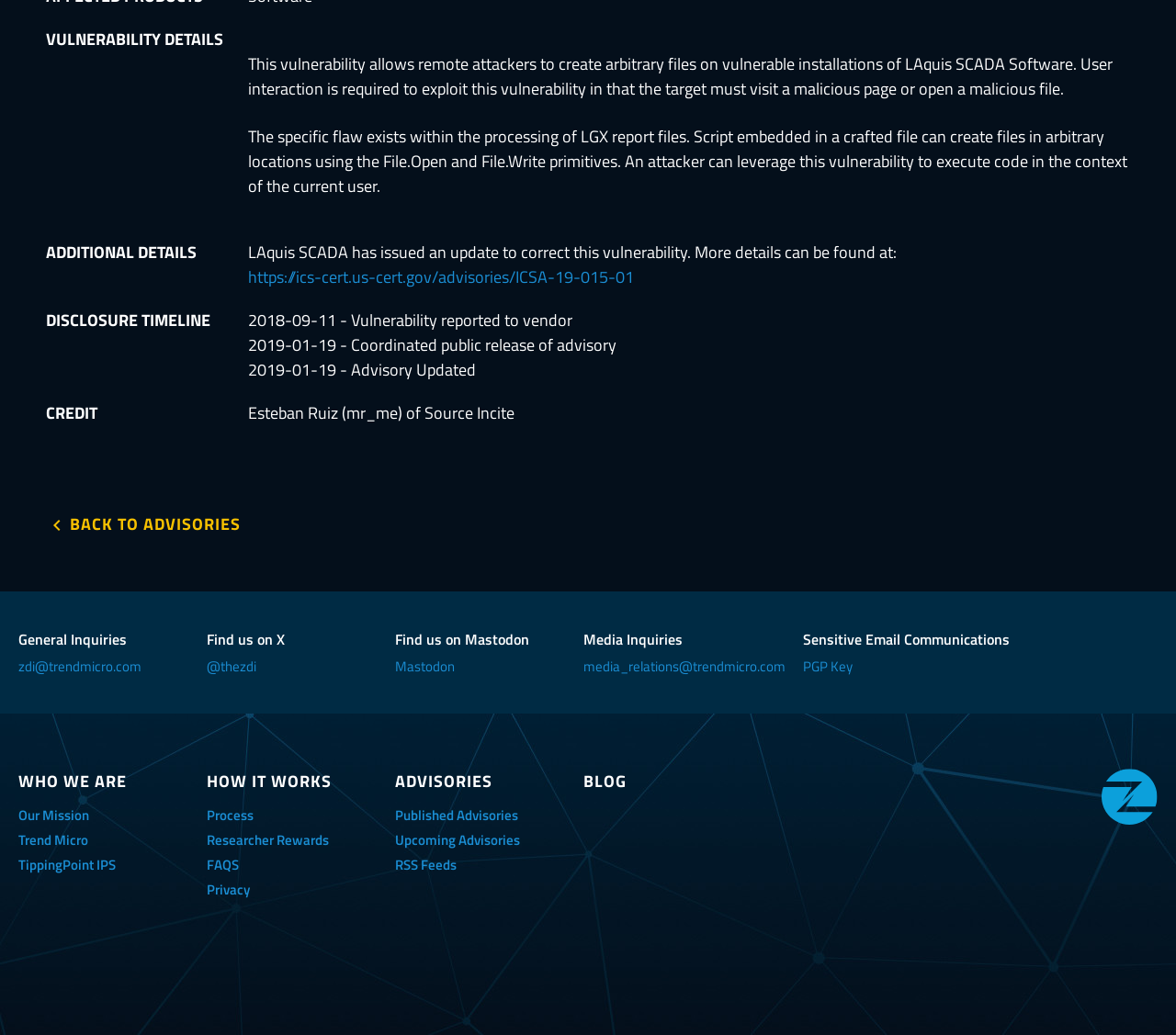Extract the bounding box of the UI element described as: "Researcher Rewards".

[0.176, 0.801, 0.28, 0.822]